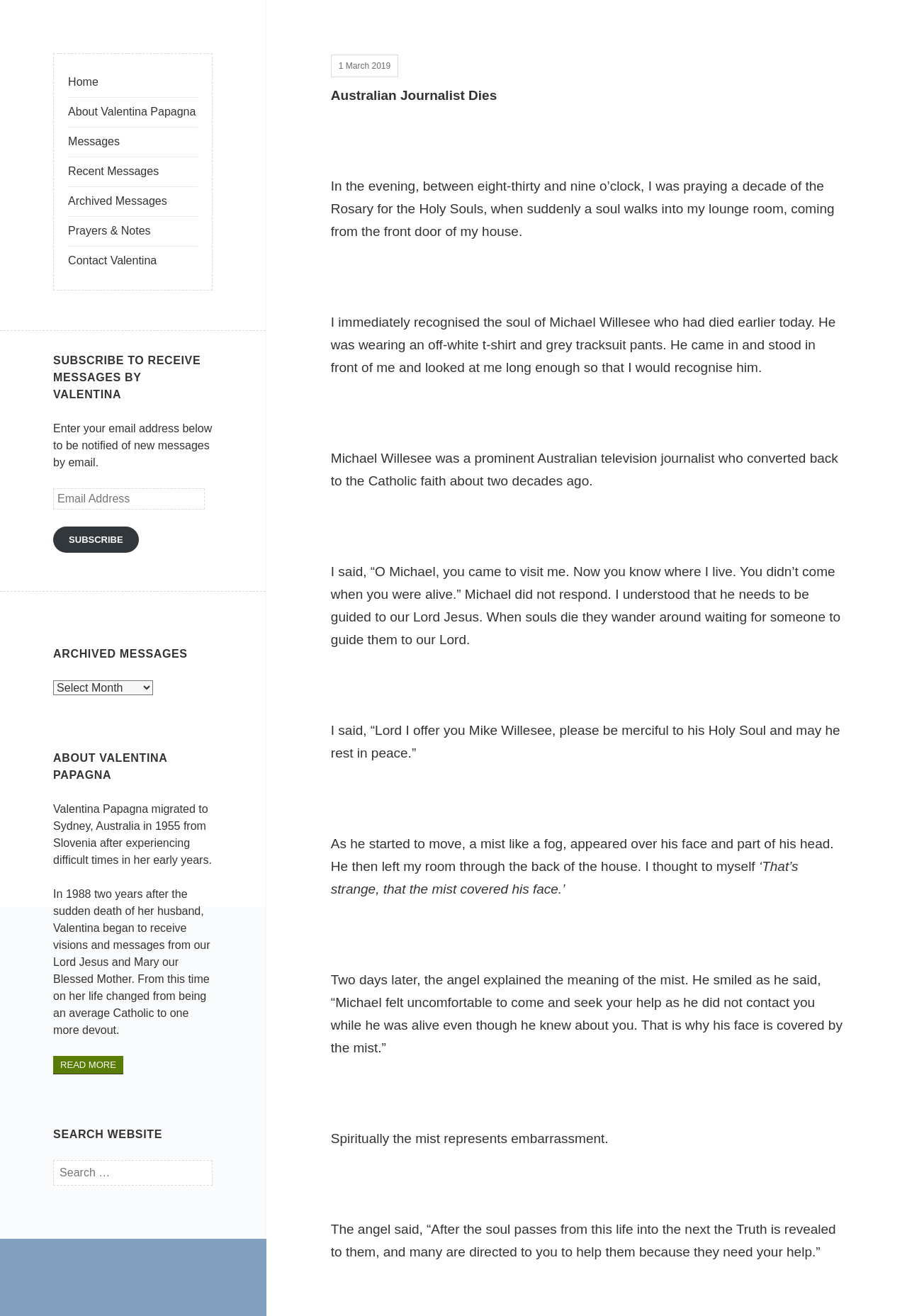What does the mist represent spiritually?
Using the image, provide a detailed and thorough answer to the question.

According to the article, the angel explained to Valentina Papagna that the mist covering Michael Willesee's face represents embarrassment, as he felt uncomfortable seeking her help despite knowing about her.